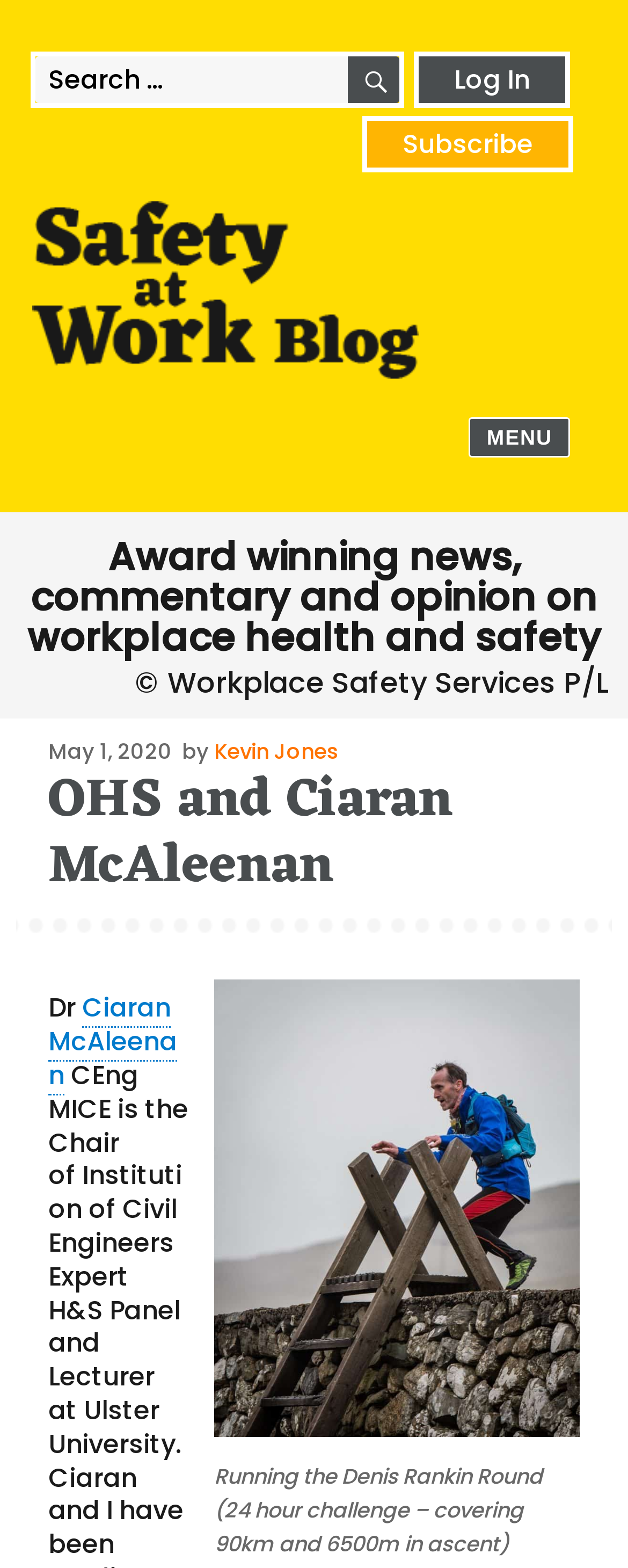What is the topic of the blog post?
Your answer should be a single word or phrase derived from the screenshot.

Workplace health and safety